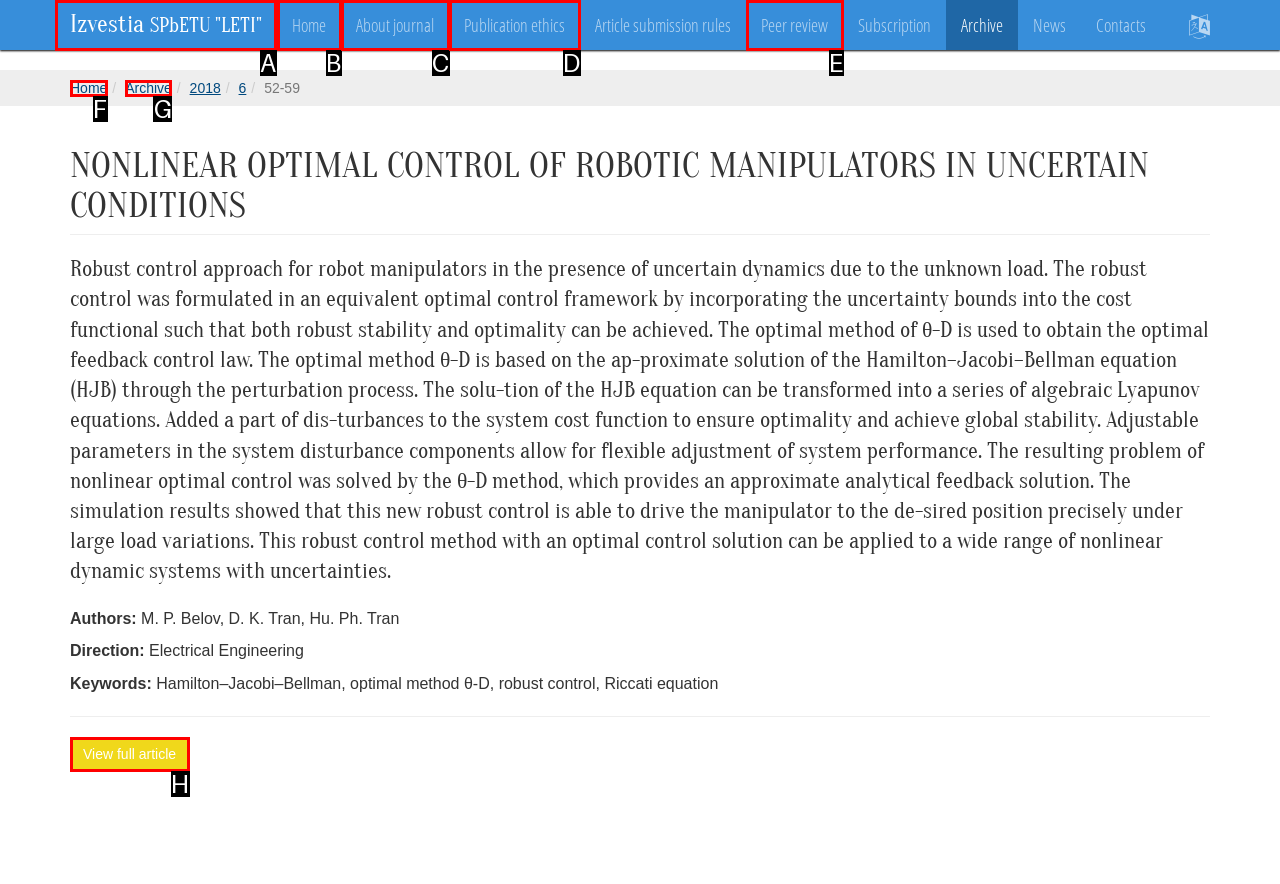Tell me which letter corresponds to the UI element that should be clicked to fulfill this instruction: Go to Izvestia SPbETU "LETI"
Answer using the letter of the chosen option directly.

A